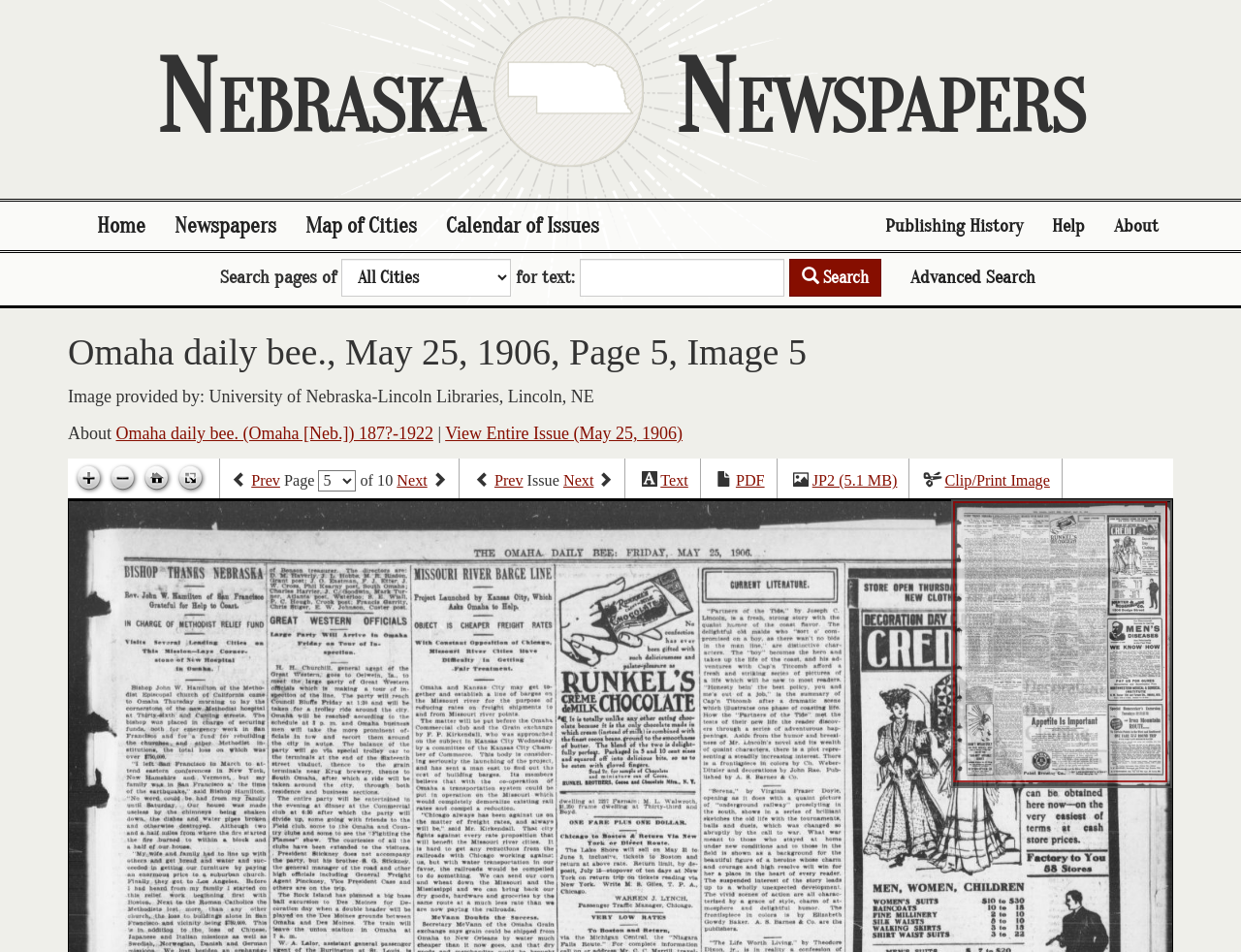What is the current page number?
Refer to the image and provide a concise answer in one word or phrase.

5